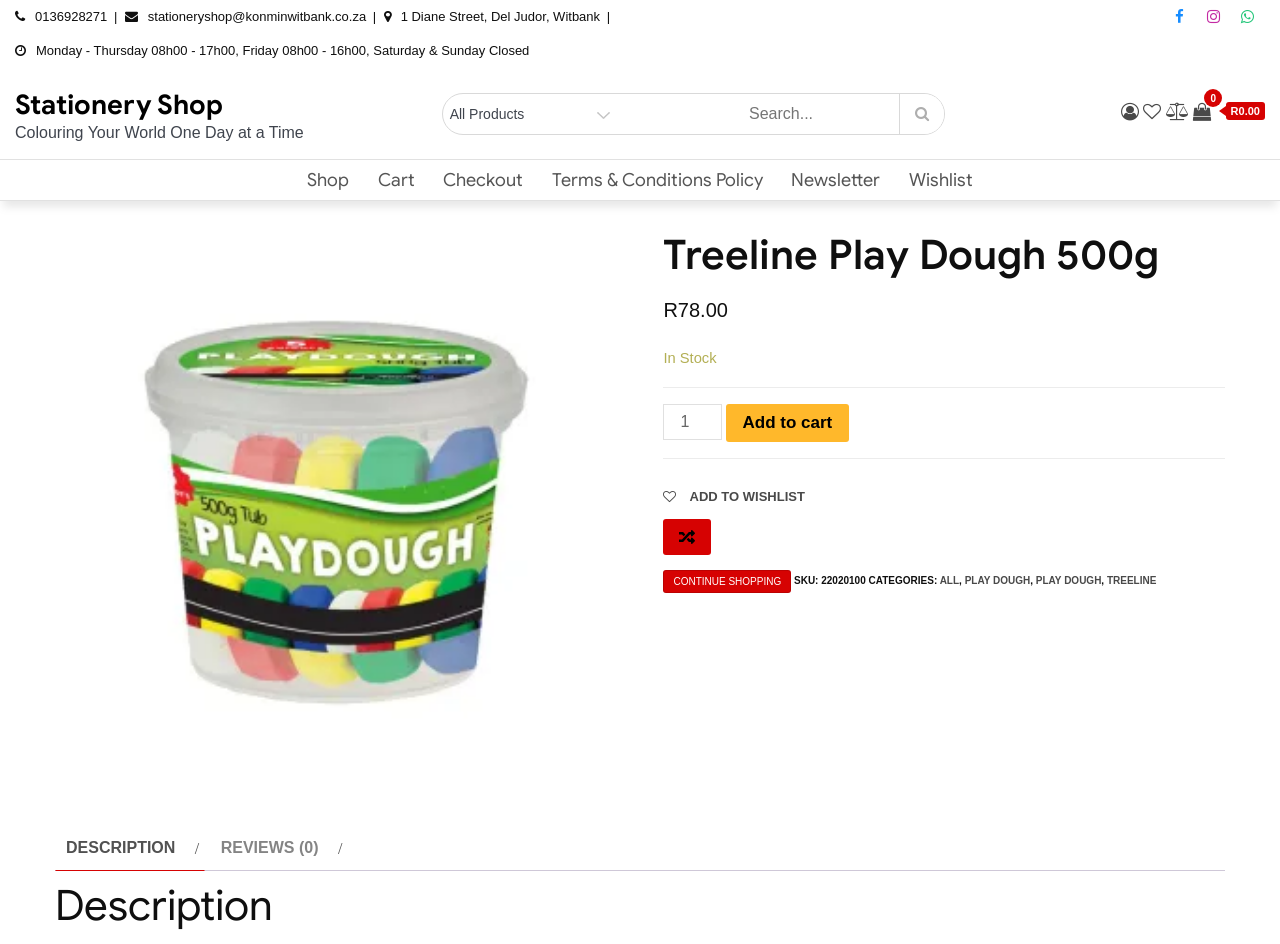What is the SKU of the Treeline Play Dough 500g? From the image, respond with a single word or brief phrase.

22020100